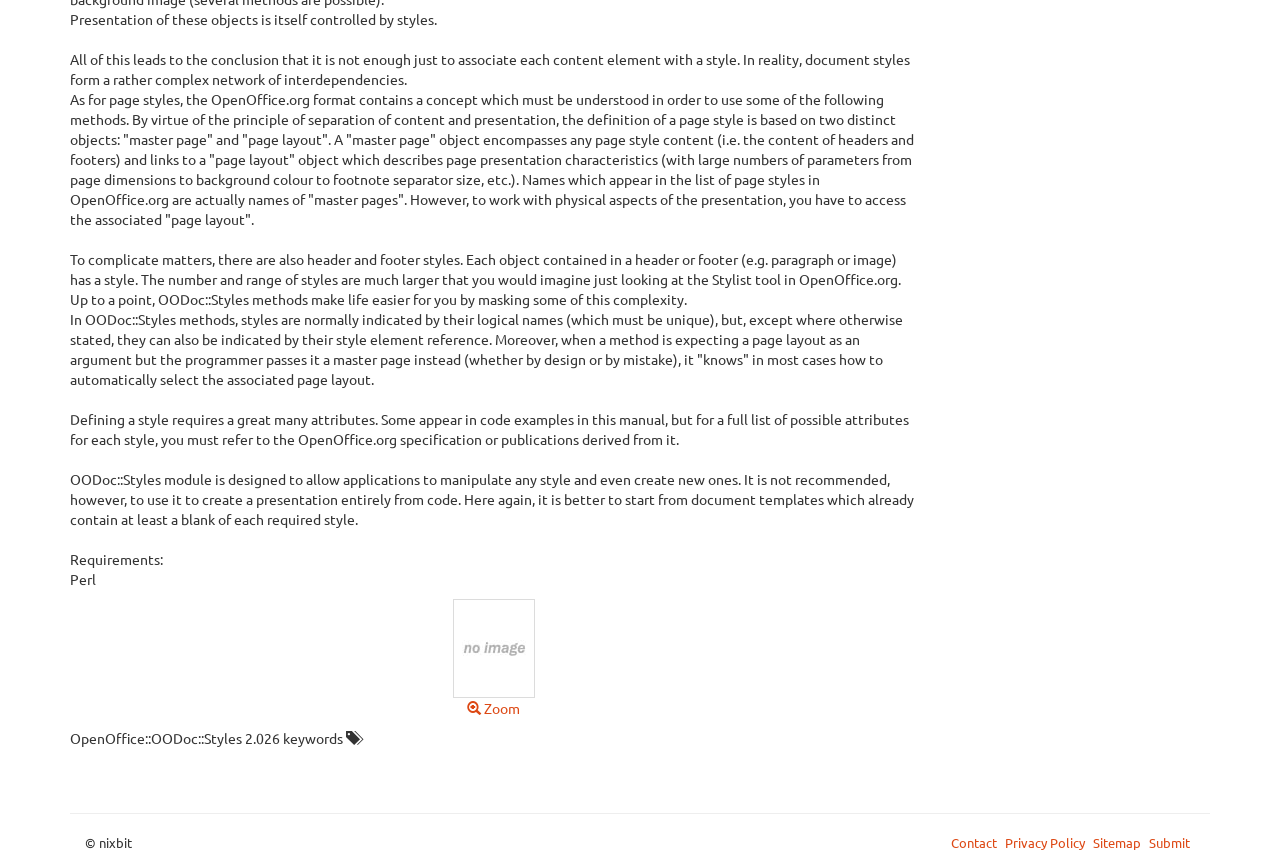What is the copyright notice at the bottom of the webpage?
Based on the screenshot, provide your answer in one word or phrase.

nixbit